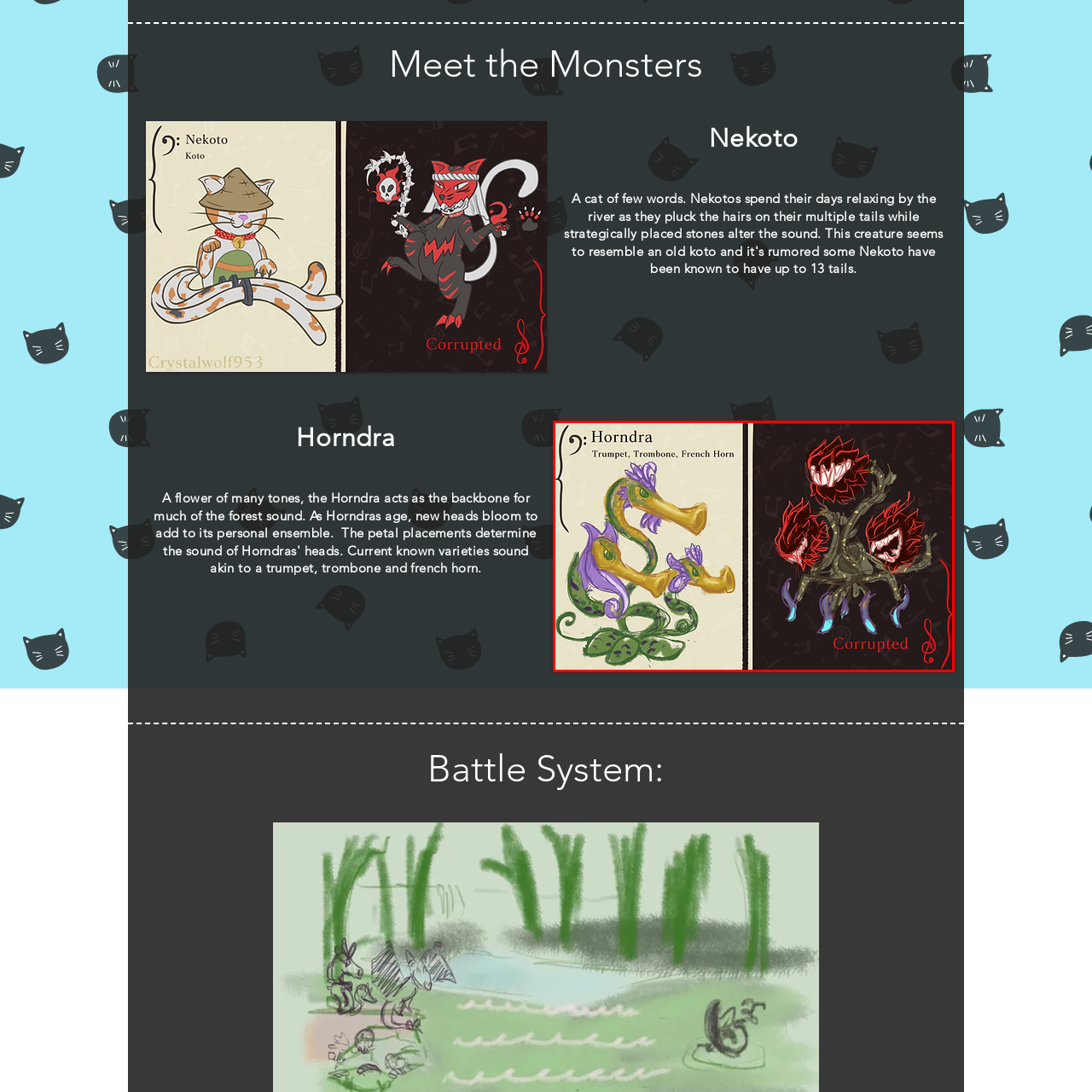Inspect the section within the red border, What is the common theme between Horndra and Corrupted? Provide a one-word or one-phrase answer.

music